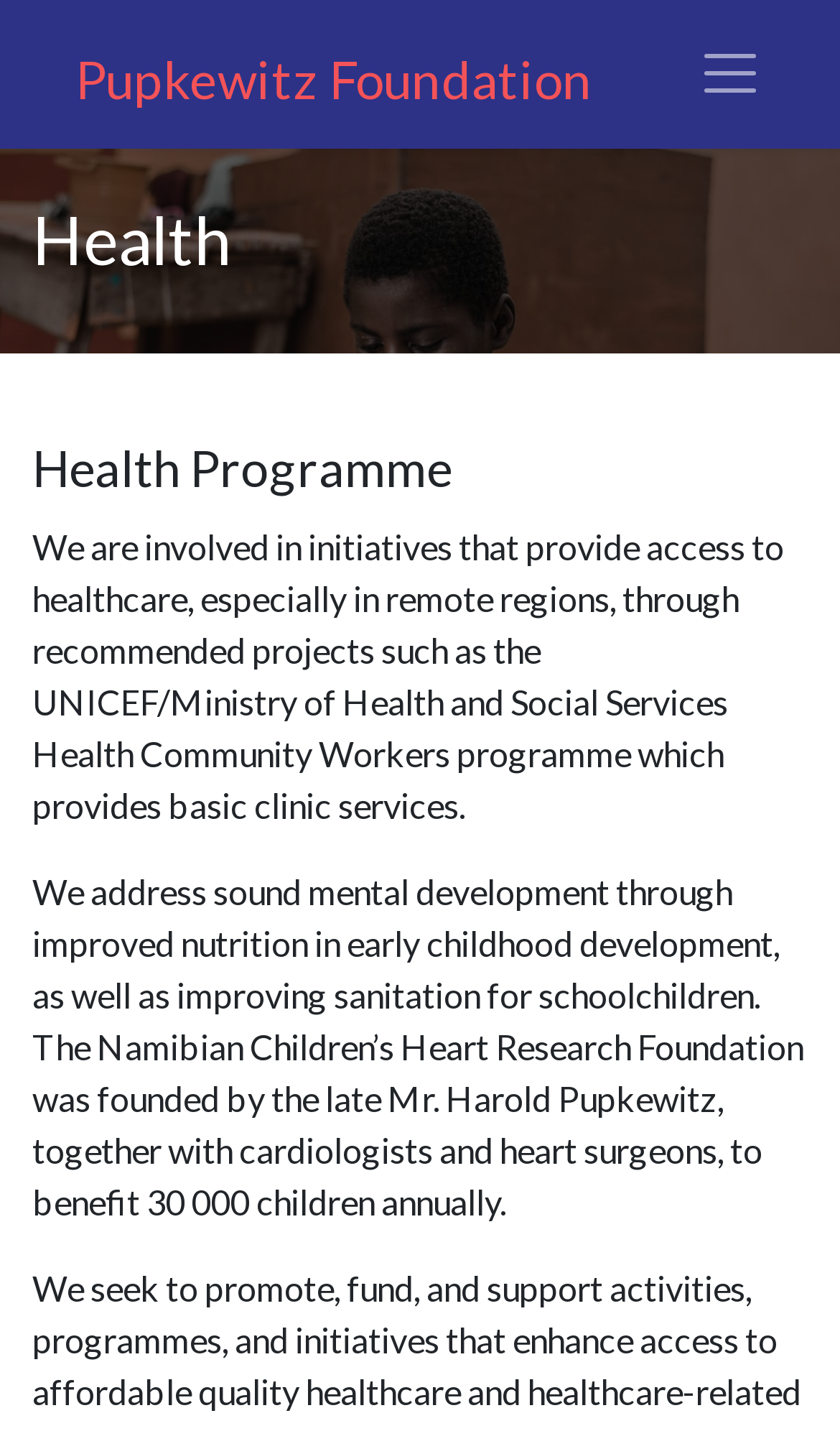Predict the bounding box coordinates of the UI element that matches this description: "Pupkewitz Foundation". The coordinates should be in the format [left, top, right, bottom] with each value between 0 and 1.

[0.09, 0.019, 0.705, 0.085]